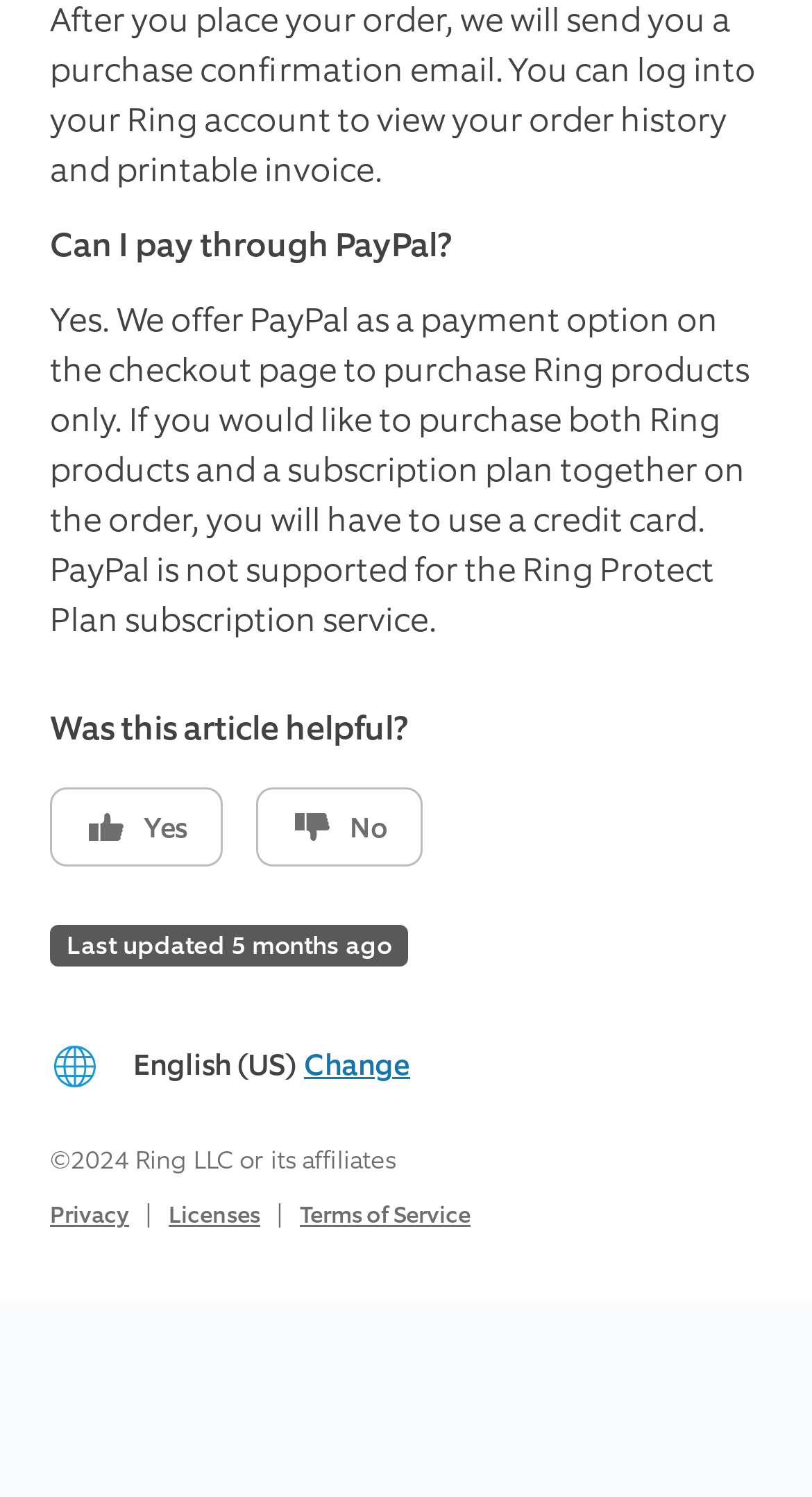Using the description: "Terms of Service", identify the bounding box of the corresponding UI element in the screenshot.

[0.369, 0.802, 0.579, 0.823]